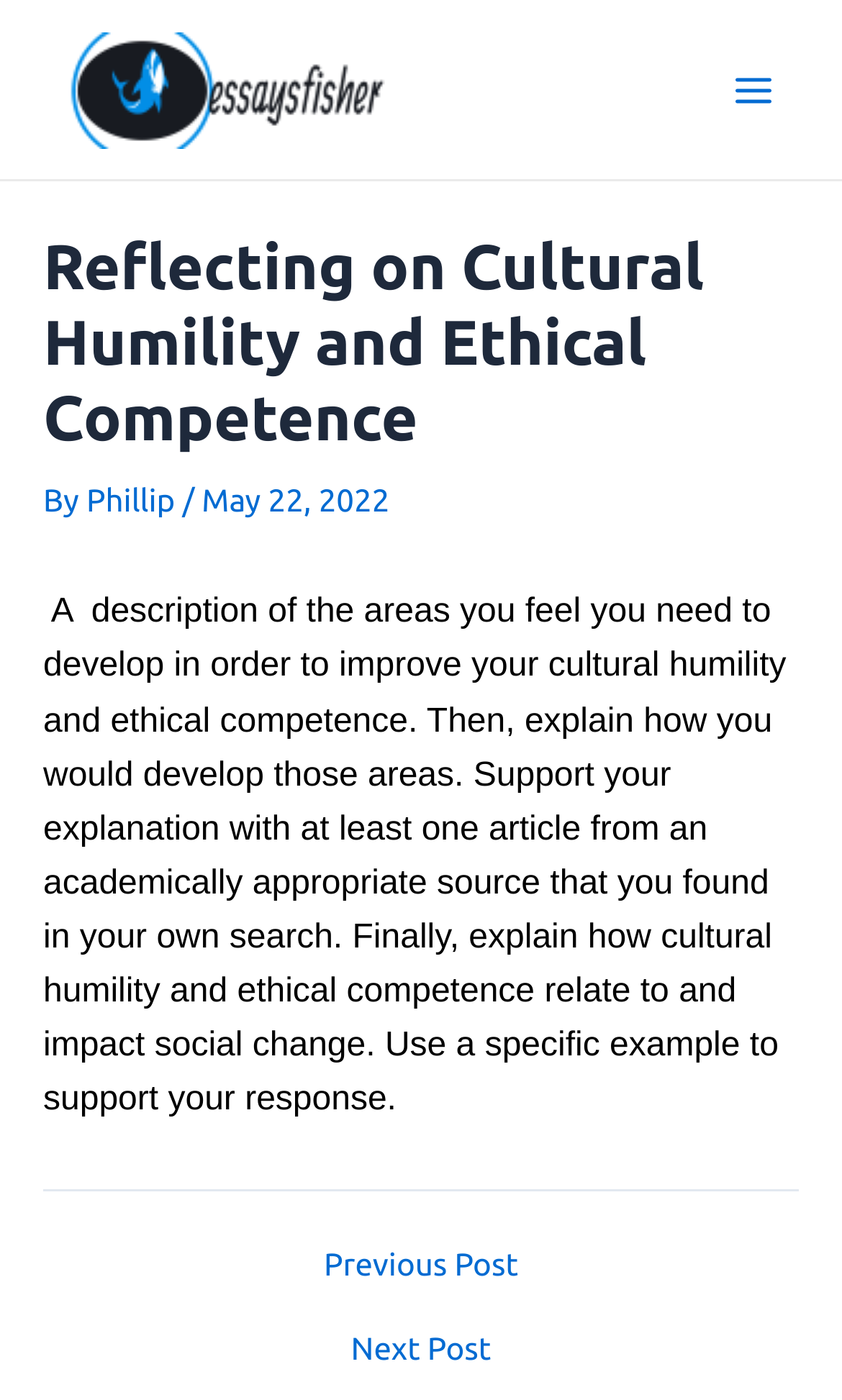What is the date of this post?
Please use the image to provide a one-word or short phrase answer.

May 22, 2022